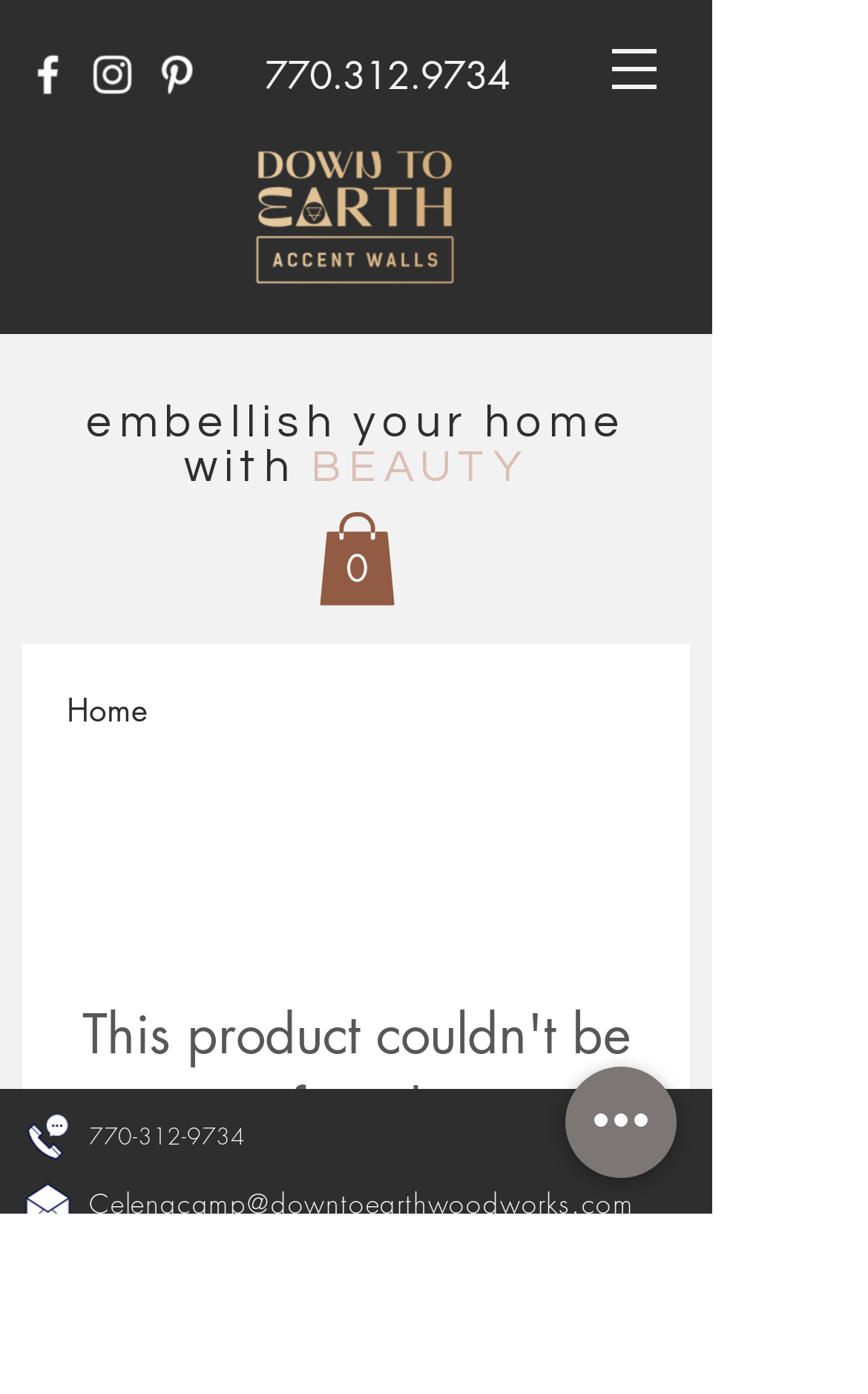How many items are in the cart?
Based on the screenshot, answer the question with a single word or phrase.

0